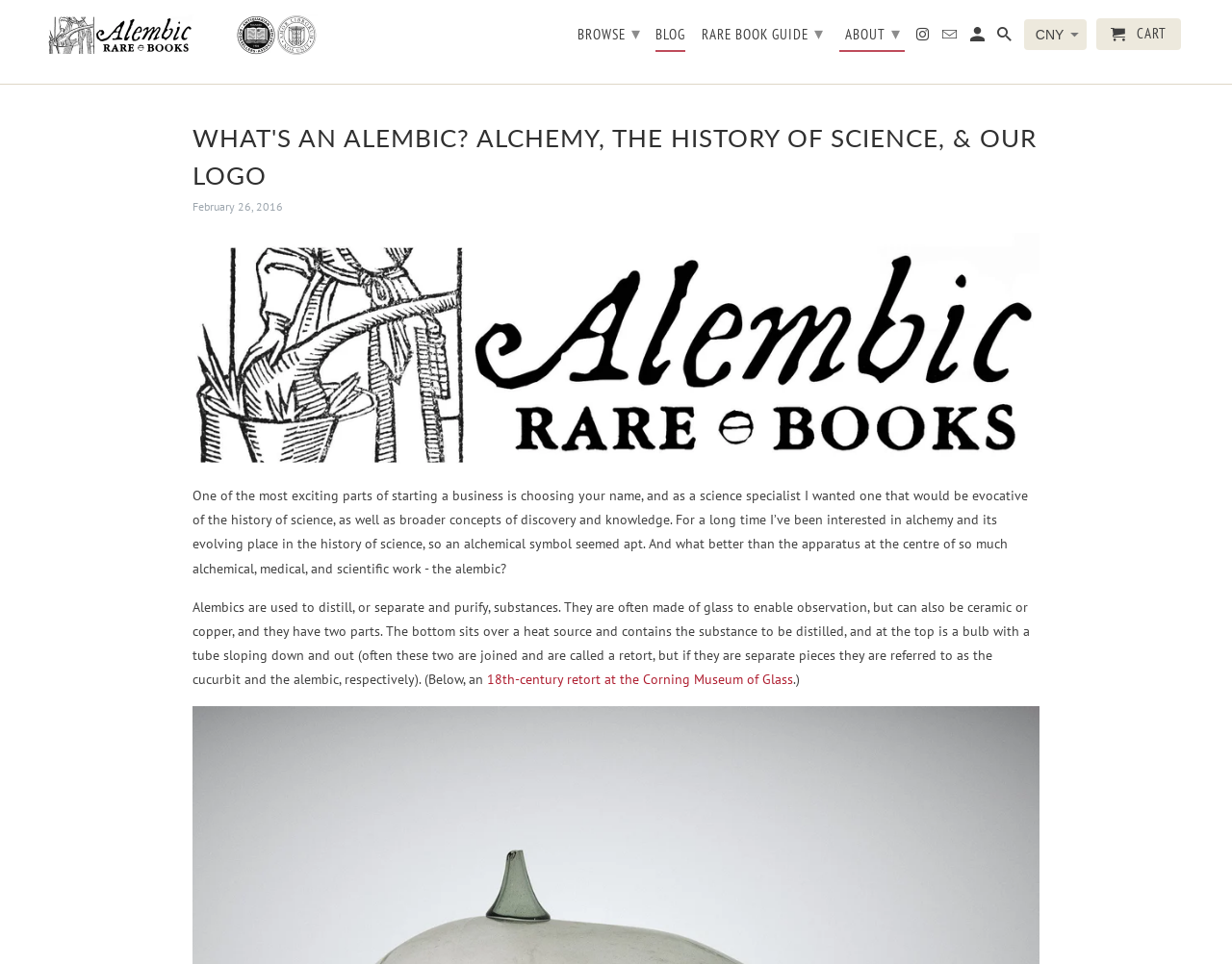Look at the image and write a detailed answer to the question: 
How many parts does an alembic have?

According to the article, an alembic has two parts: the bottom that sits over a heat source and contains the substance to be distilled, and the top that is a bulb with a tube sloping down and out.